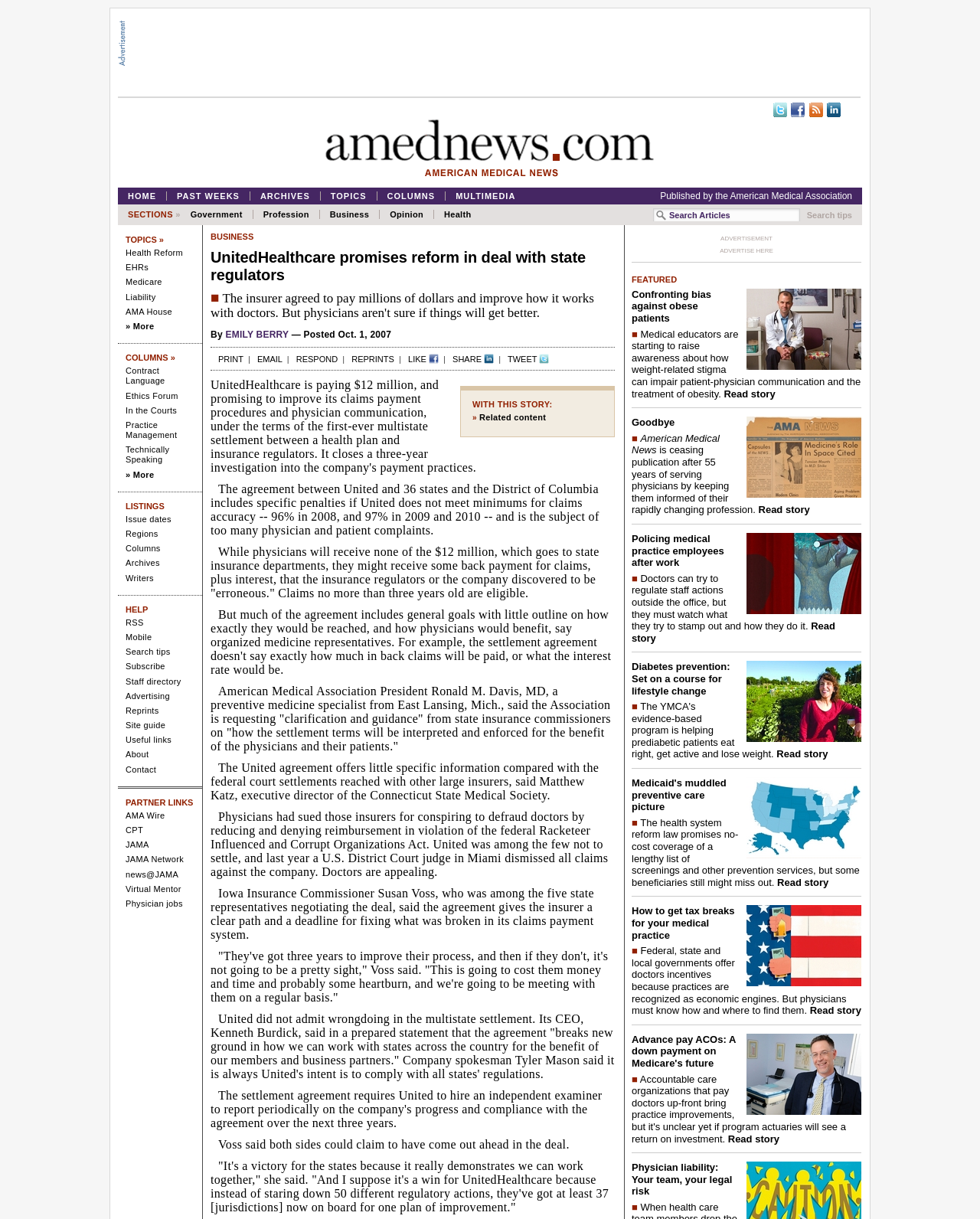Extract the bounding box coordinates for the HTML element that matches this description: "Medicaid's muddled preventive care picture". The coordinates should be four float numbers between 0 and 1, i.e., [left, top, right, bottom].

[0.645, 0.638, 0.741, 0.667]